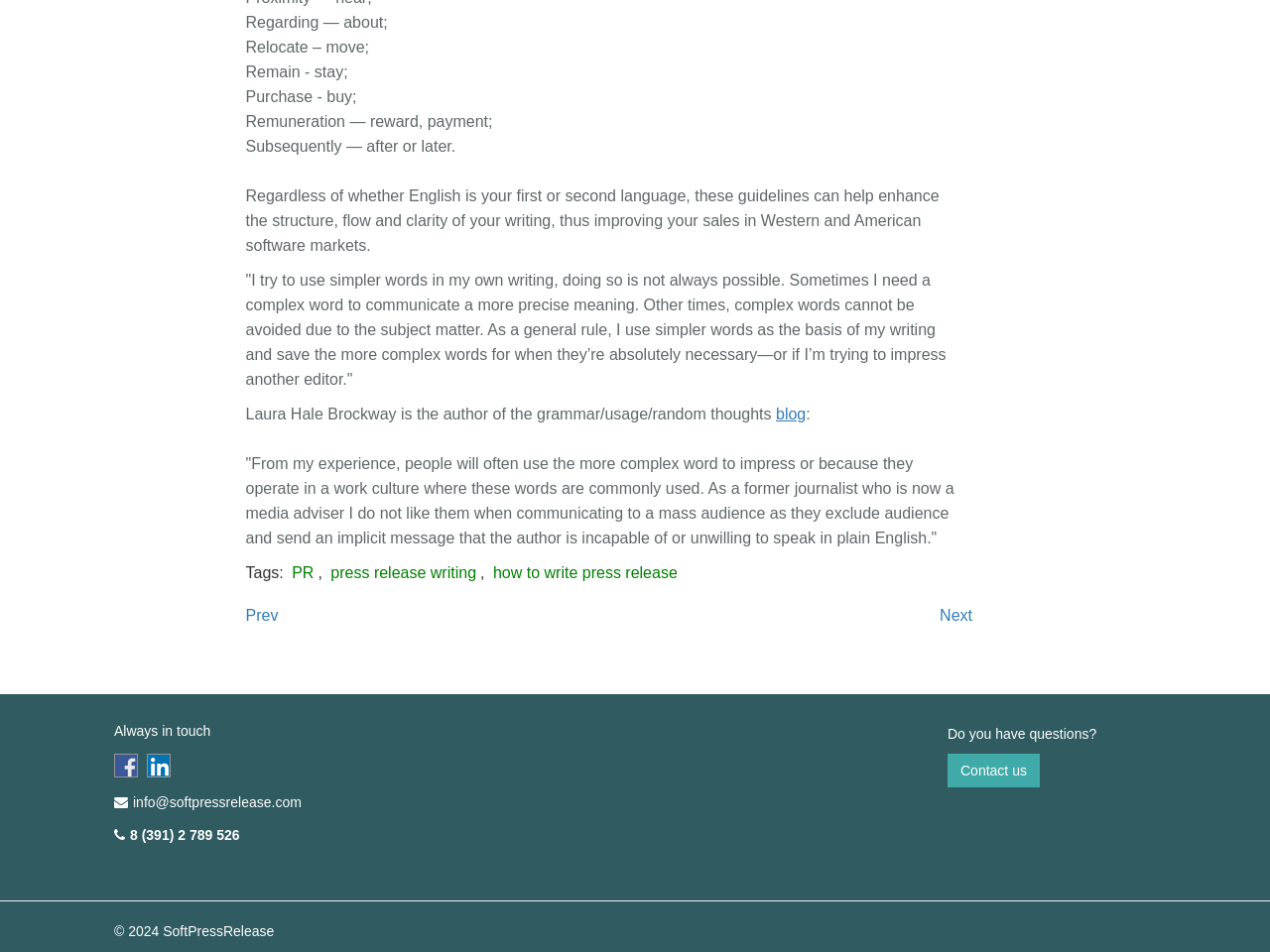What social media platforms are linked from the webpage?
Provide an in-depth and detailed explanation in response to the question.

The webpage contains links to Facebook and LinkedIn, which are located in the footer section, suggesting that the website is associated with these social media platforms.